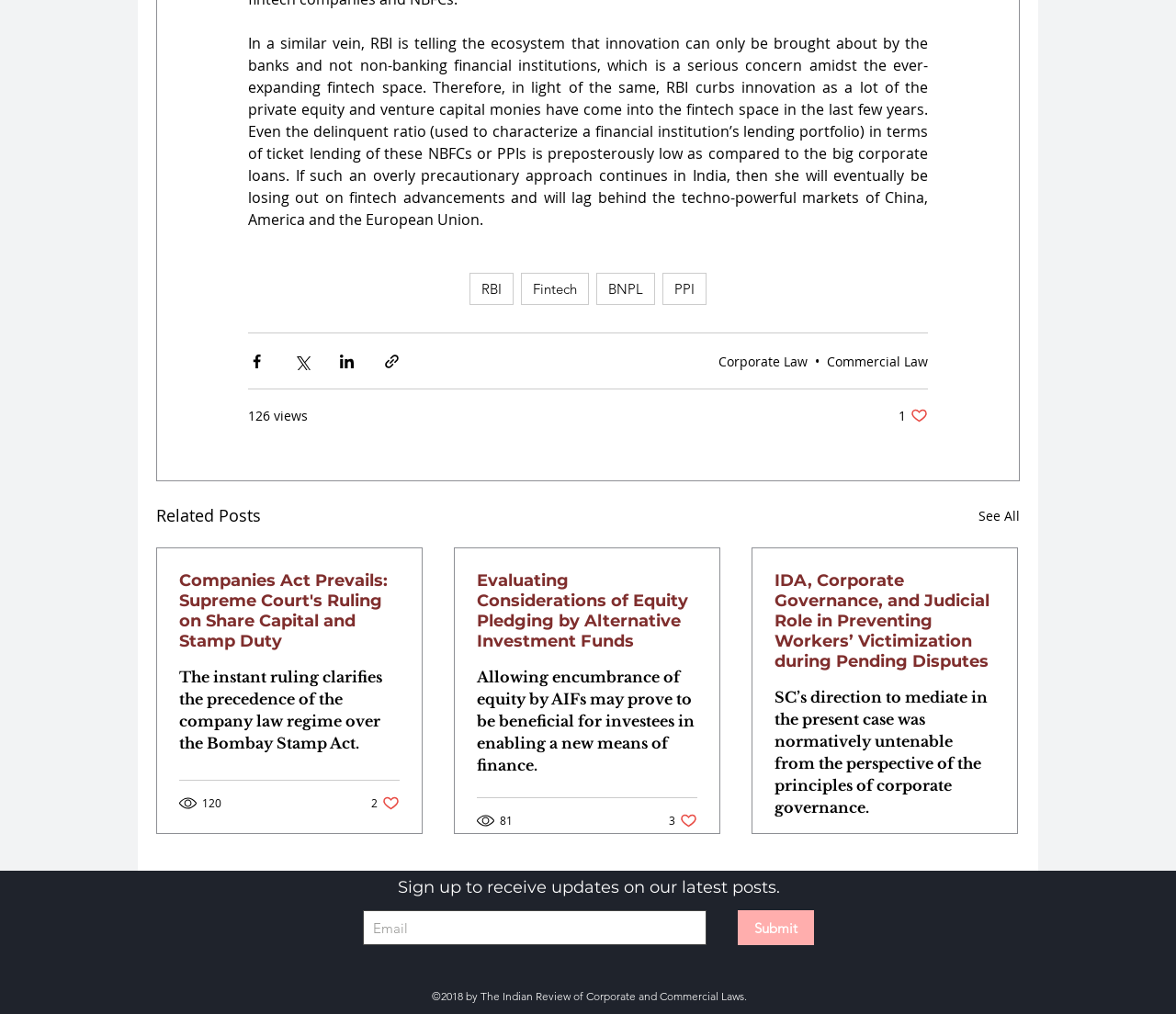How many related posts are shown?
Please answer the question with a detailed and comprehensive explanation.

The number of related posts can be determined by counting the article elements with links and static text descriptions, which are three in total.